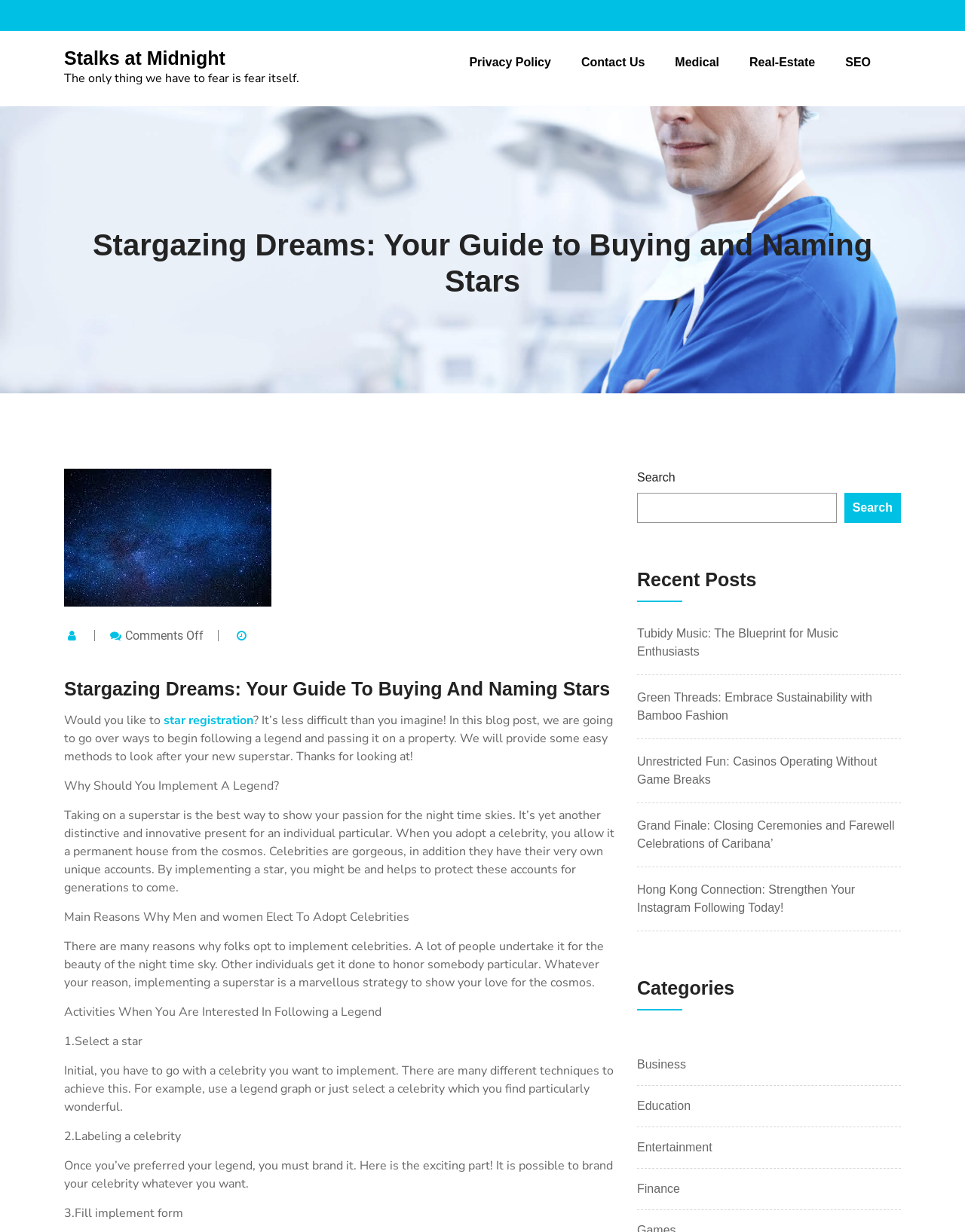Determine the bounding box coordinates of the clickable region to follow the instruction: "Read the 'Stargazing Dreams: Your Guide To Buying And Naming Stars' article".

[0.066, 0.55, 0.637, 0.568]